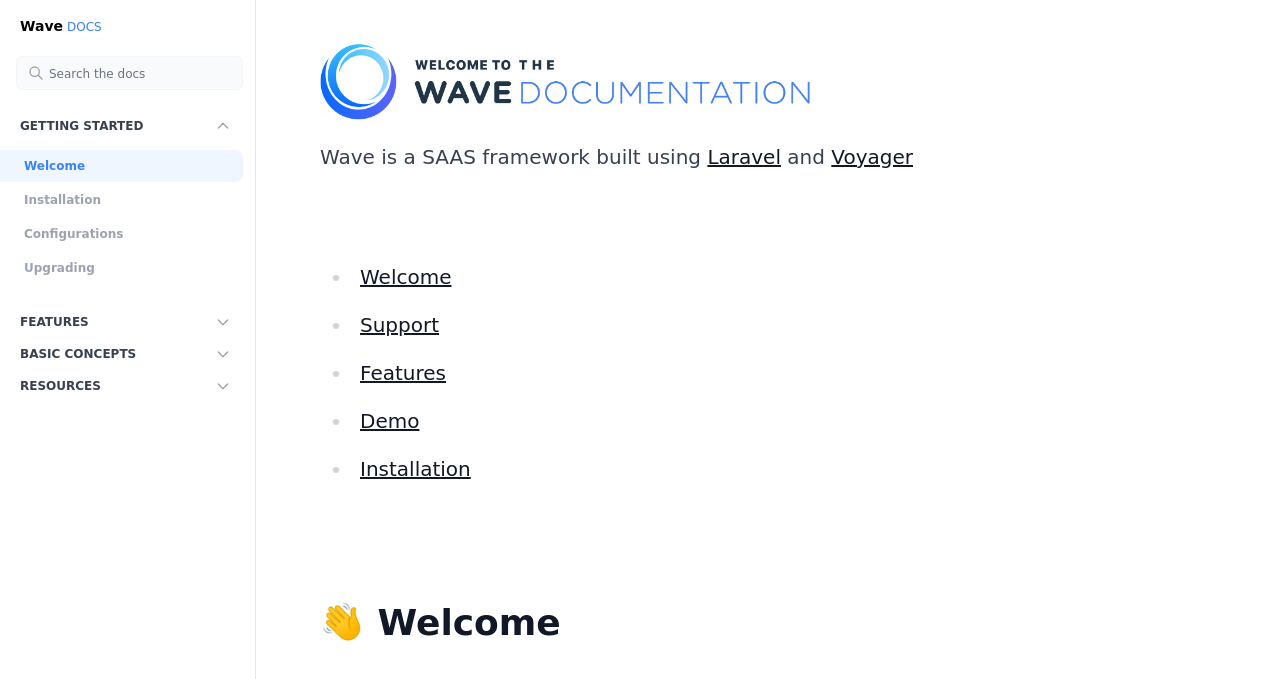Indicate the bounding box coordinates of the element that needs to be clicked to satisfy the following instruction: "visit Demo page". The coordinates should be four float numbers between 0 and 1, i.e., [left, top, right, bottom].

[0.281, 0.602, 0.328, 0.638]